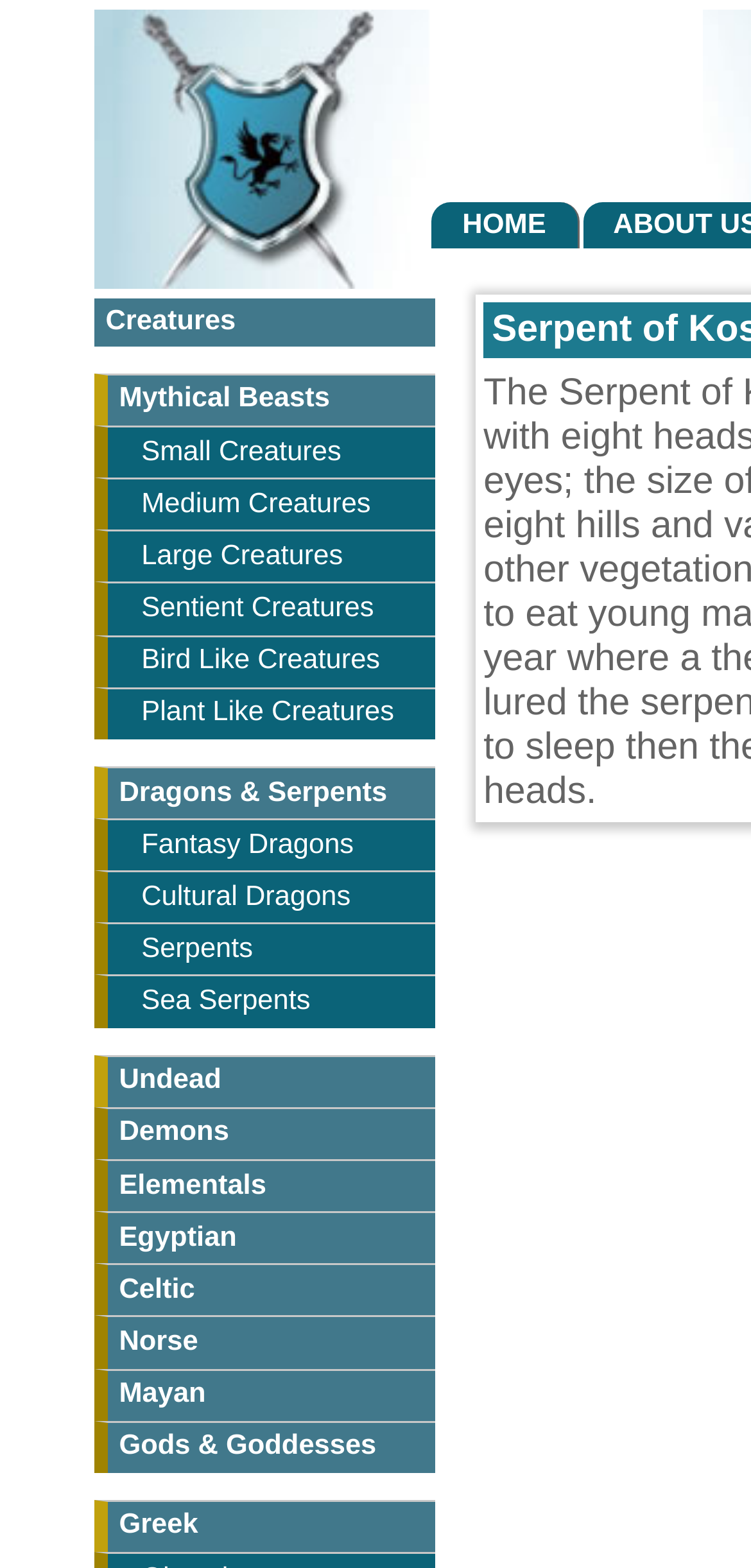What is the logo of the website?
Look at the image and respond with a one-word or short-phrase answer.

Mythical and Fantasy Creatures Logo